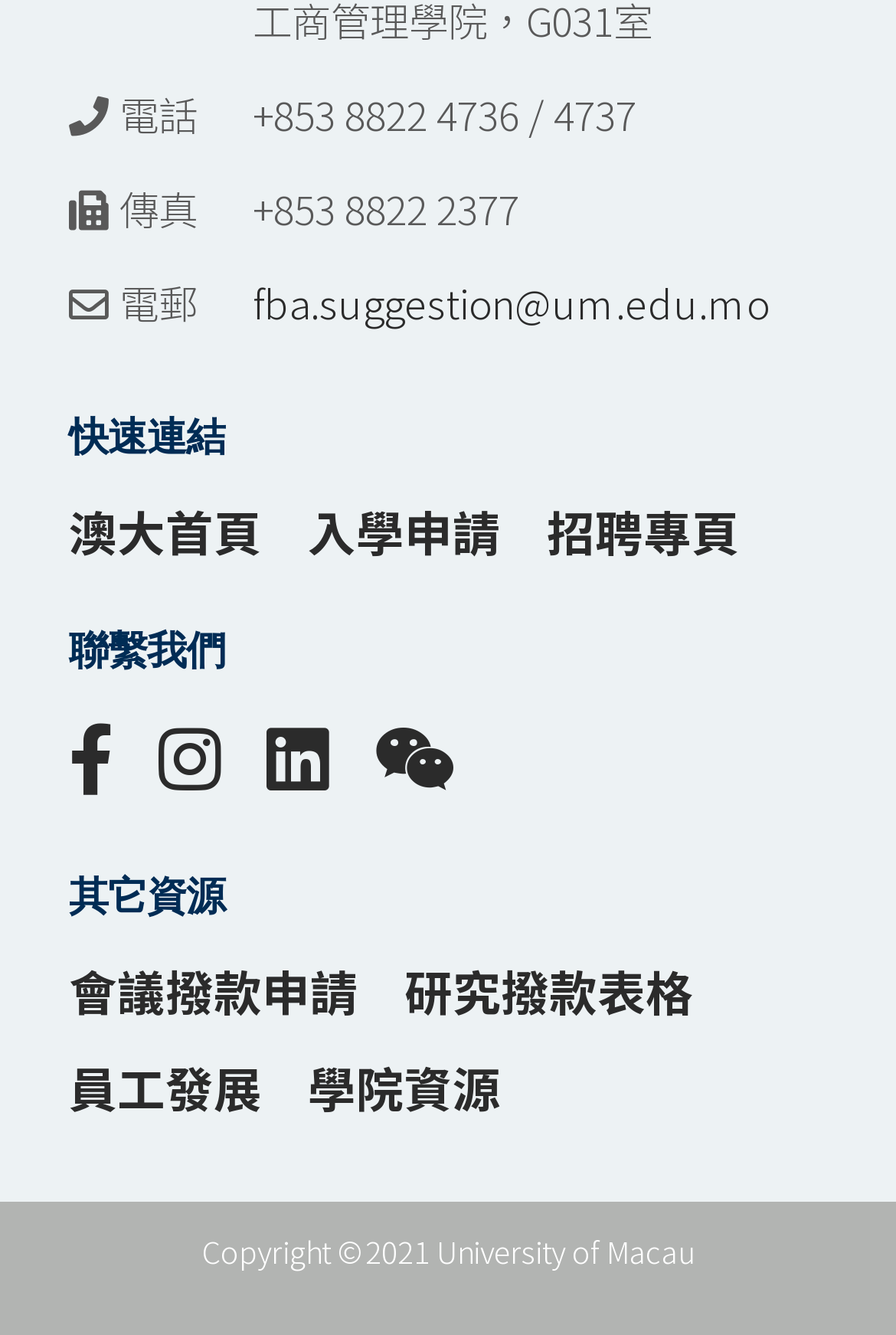With reference to the screenshot, provide a detailed response to the question below:
What is the phone number of the university?

The phone number of the university can be found in the '聯繫我們' section, where it is listed as '+853 8822 4736 / 4737'.